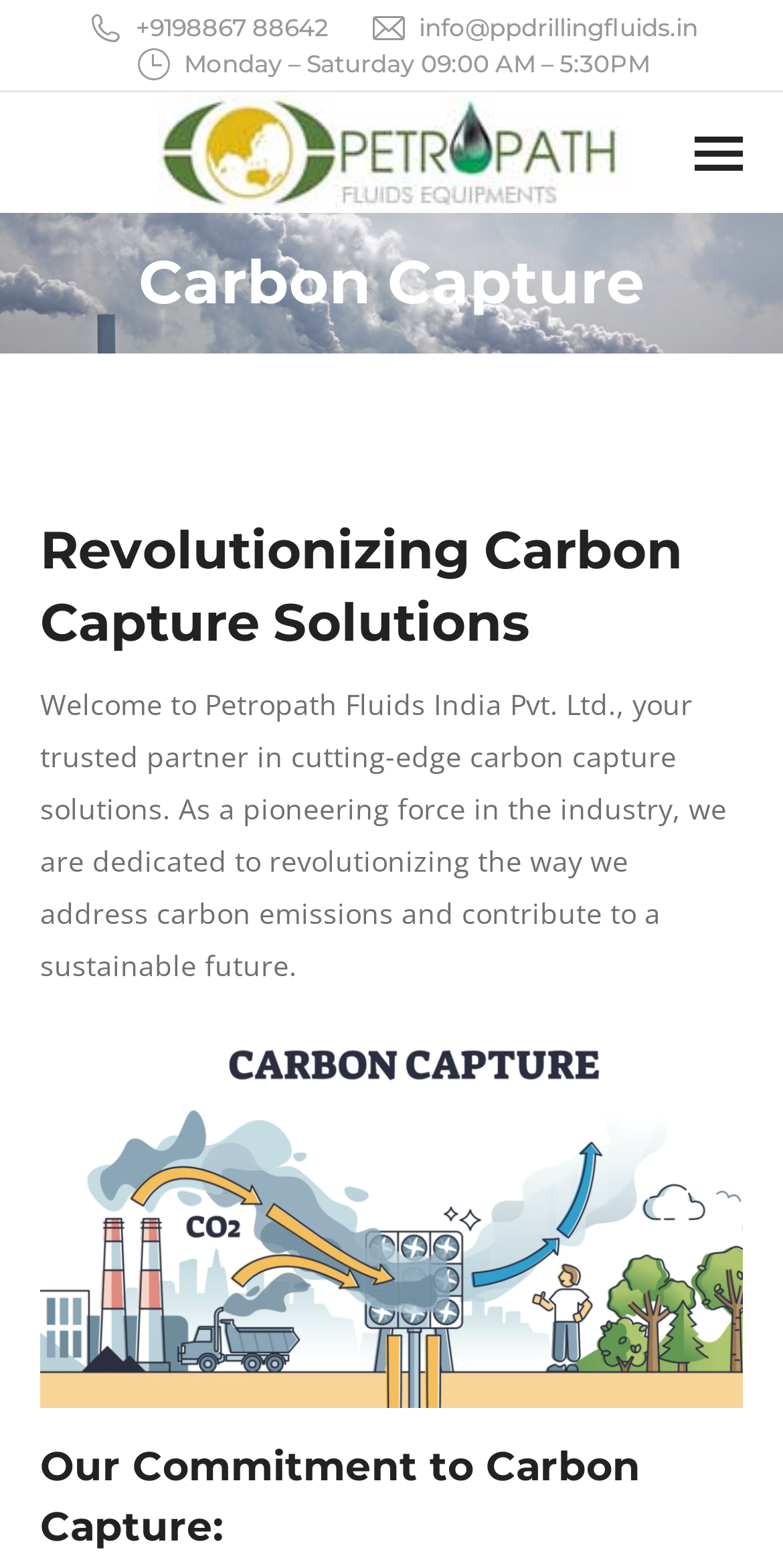Answer the following query with a single word or phrase:
What is the company's email address?

info@ppdrillingfluids.in